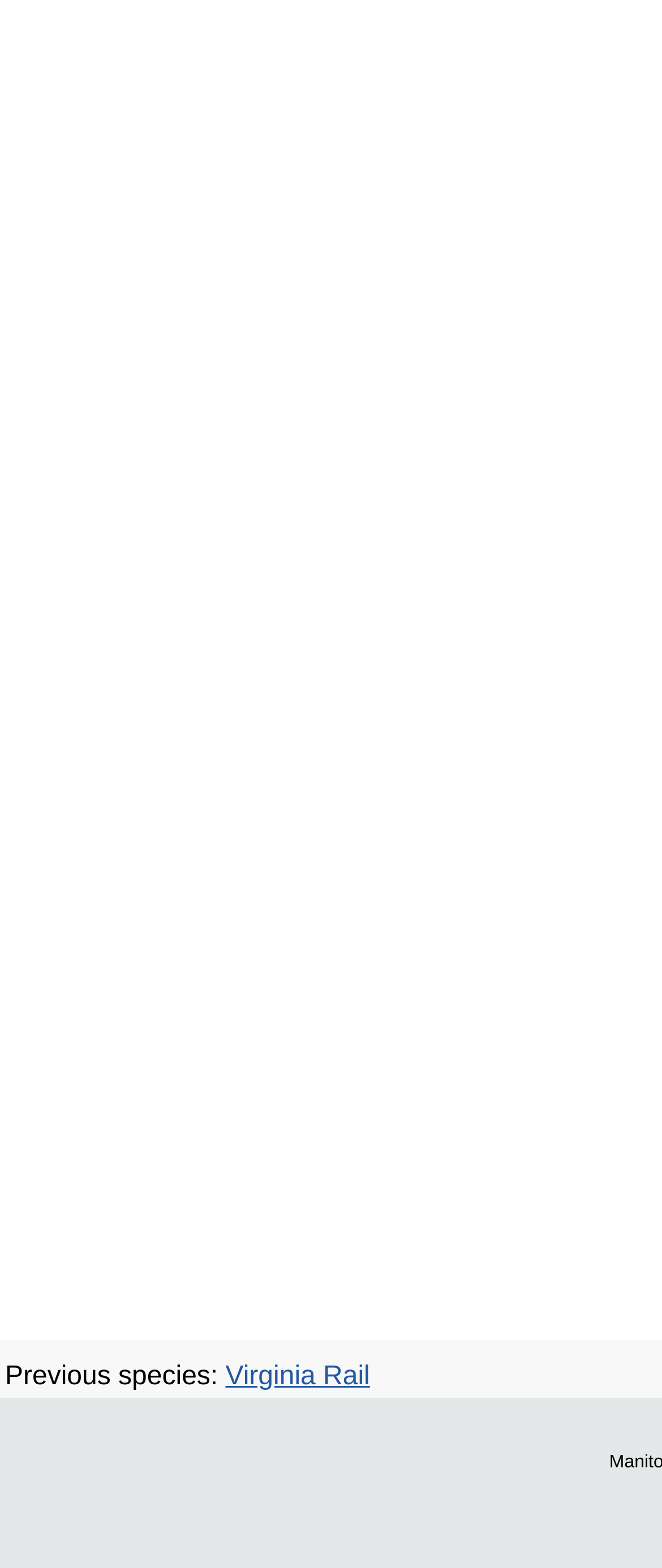Given the element description "Virginia Rail", identify the bounding box of the corresponding UI element.

[0.341, 0.869, 0.559, 0.887]